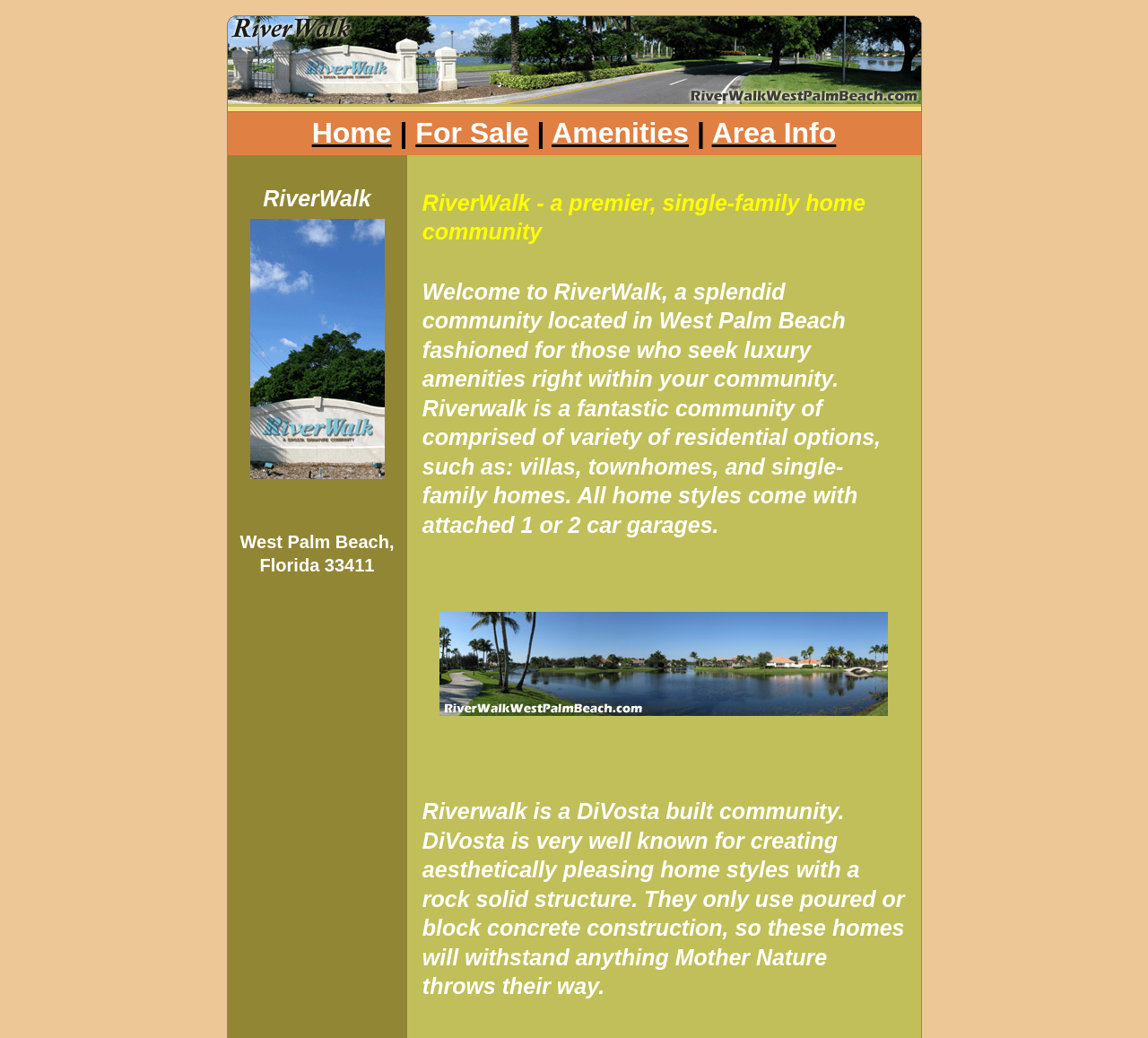Give a concise answer using only one word or phrase for this question:
Who is the builder of RiverWalk community?

DiVosta